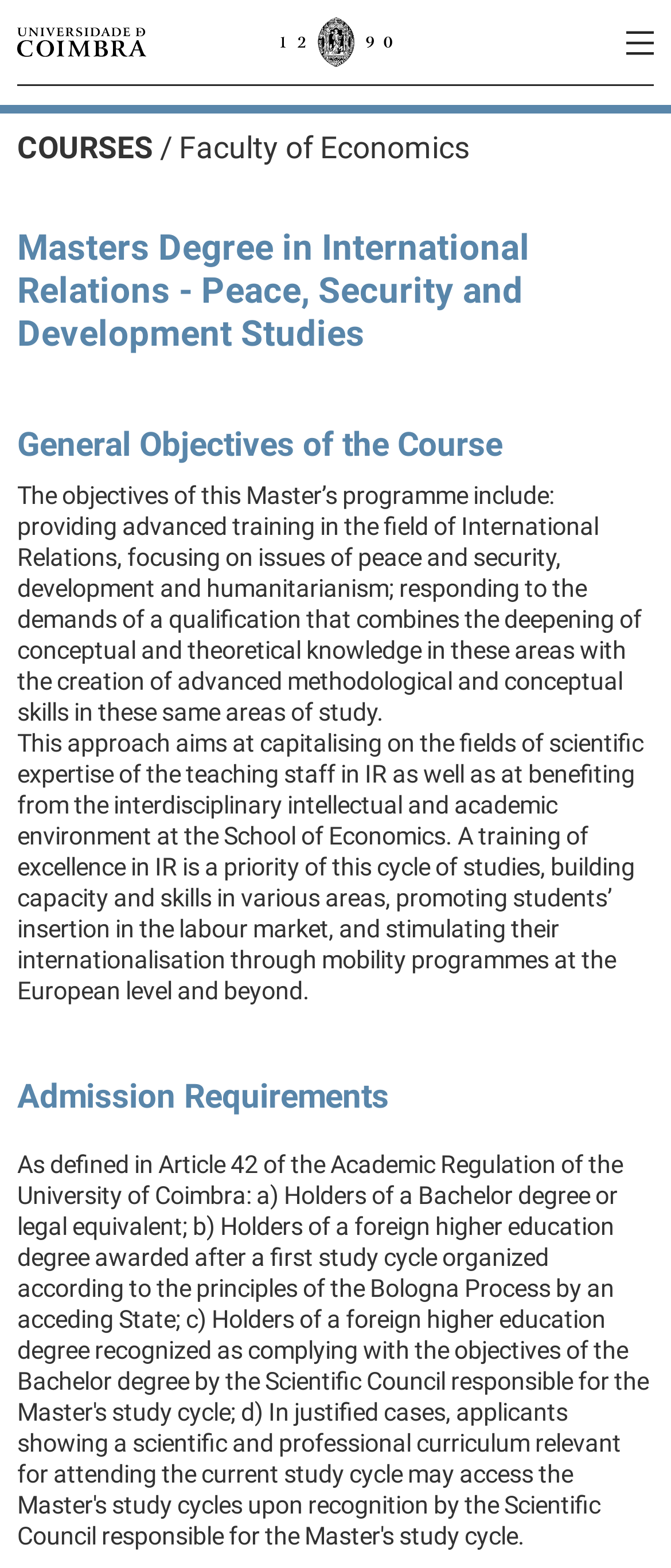Locate and provide the bounding box coordinates for the HTML element that matches this description: "leonard martinez".

None